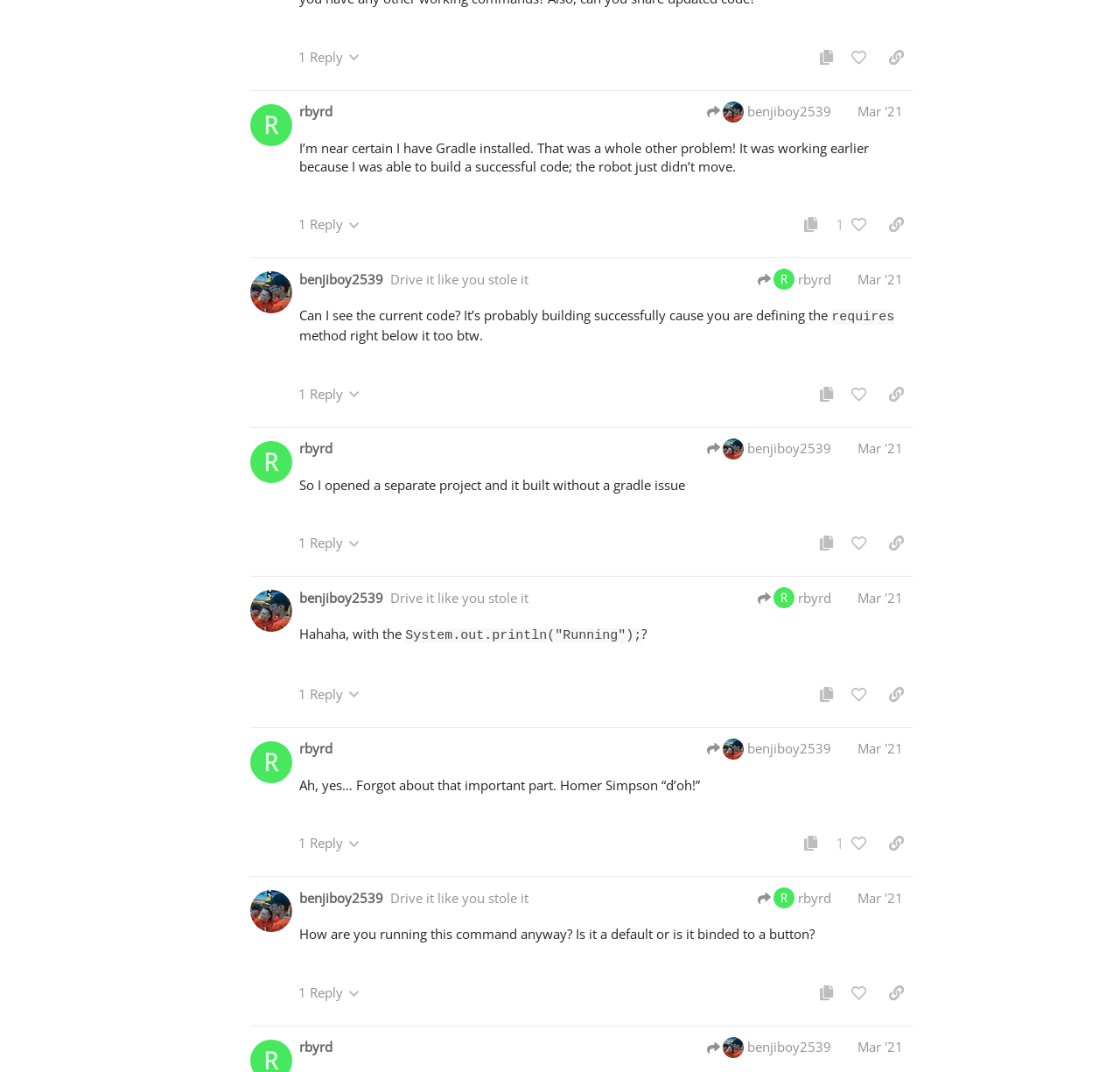Could you highlight the region that needs to be clicked to execute the instruction: "Read chapter 1"?

None